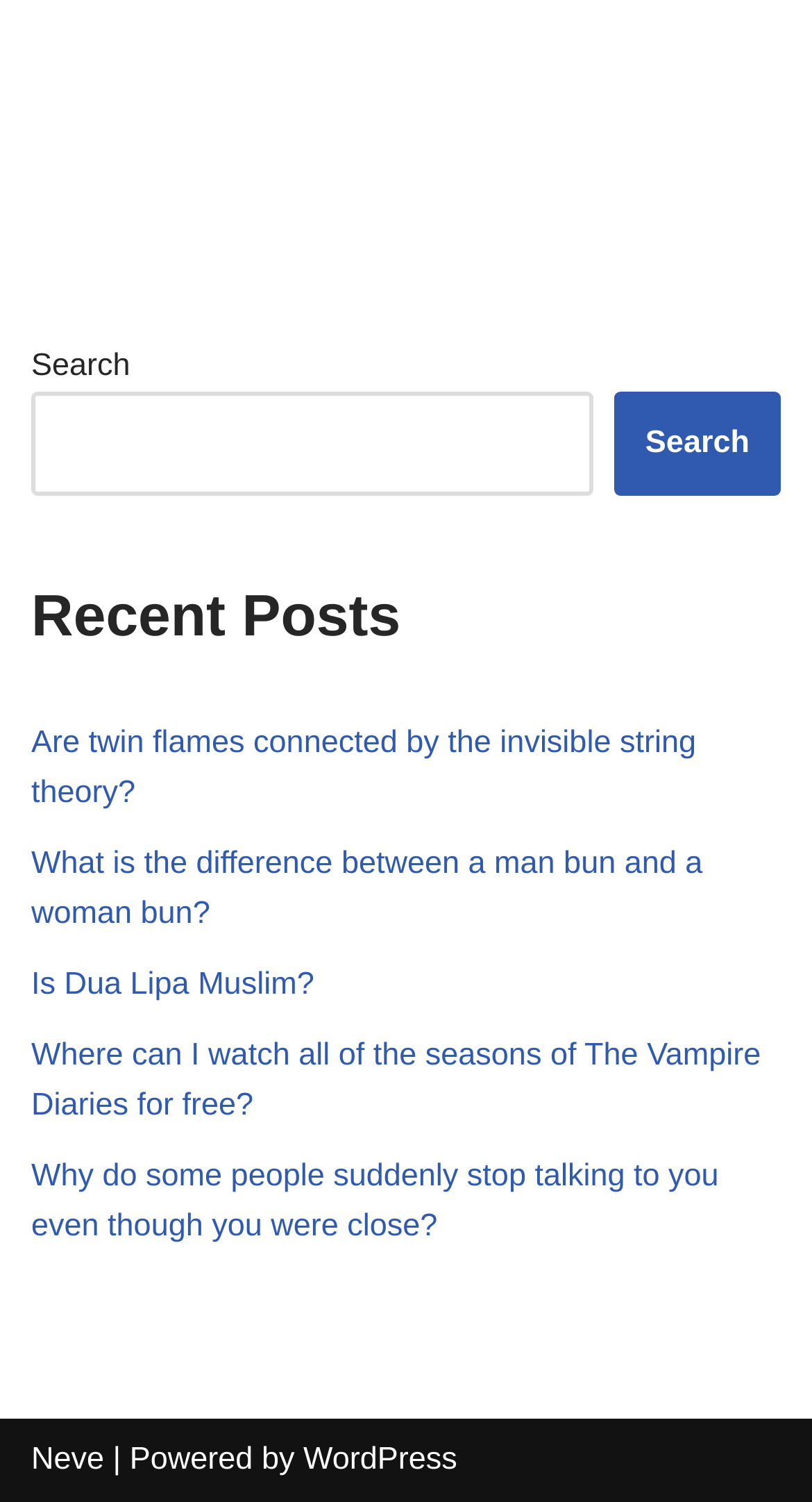What is the name of the author or creator of the website?
Kindly offer a detailed explanation using the data available in the image.

The link 'Neve' is located at the bottom of the webpage, suggesting that Neve is the author or creator of the website.